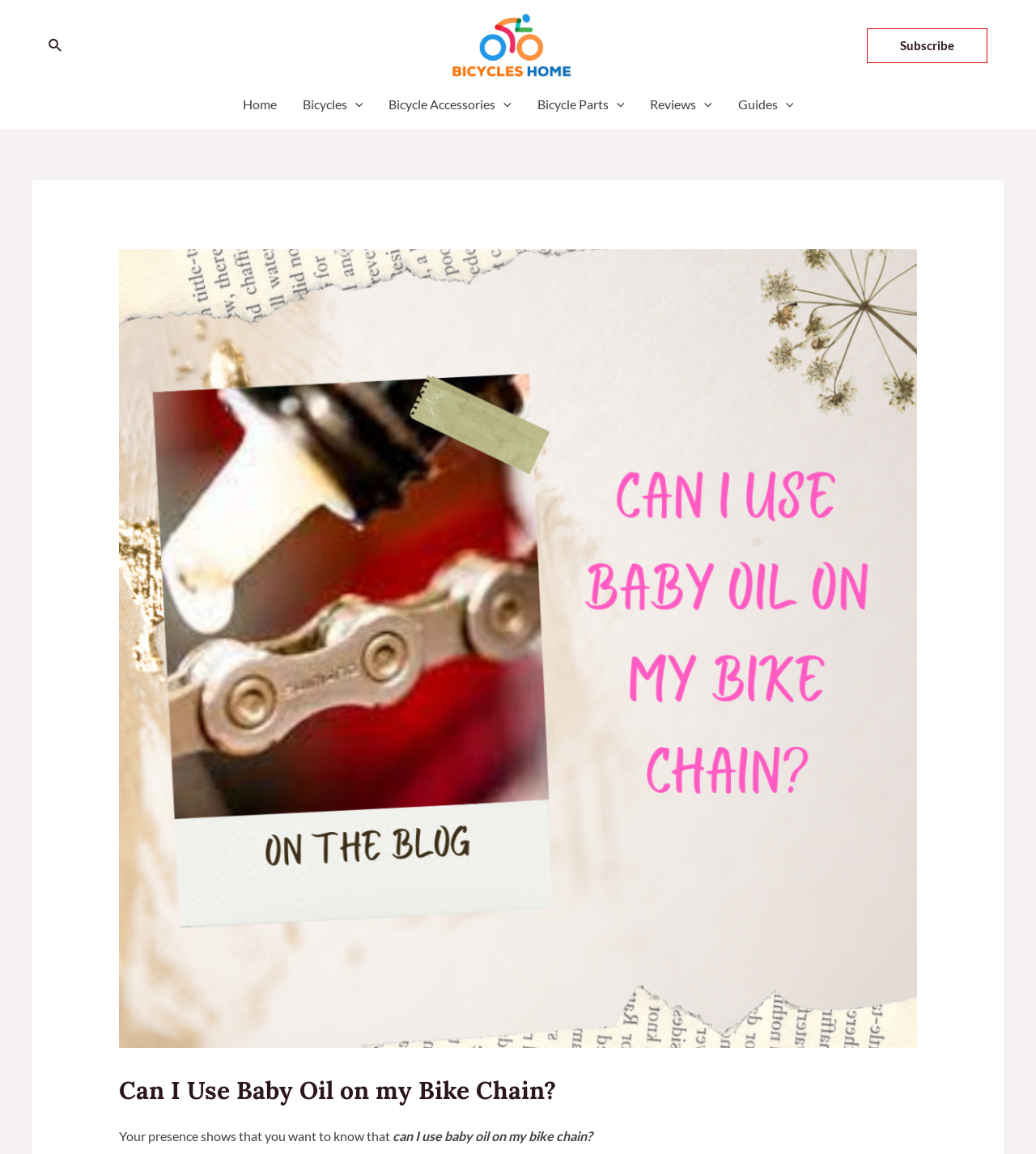What is the logo of the website?
Look at the image and respond with a one-word or short-phrase answer.

logo